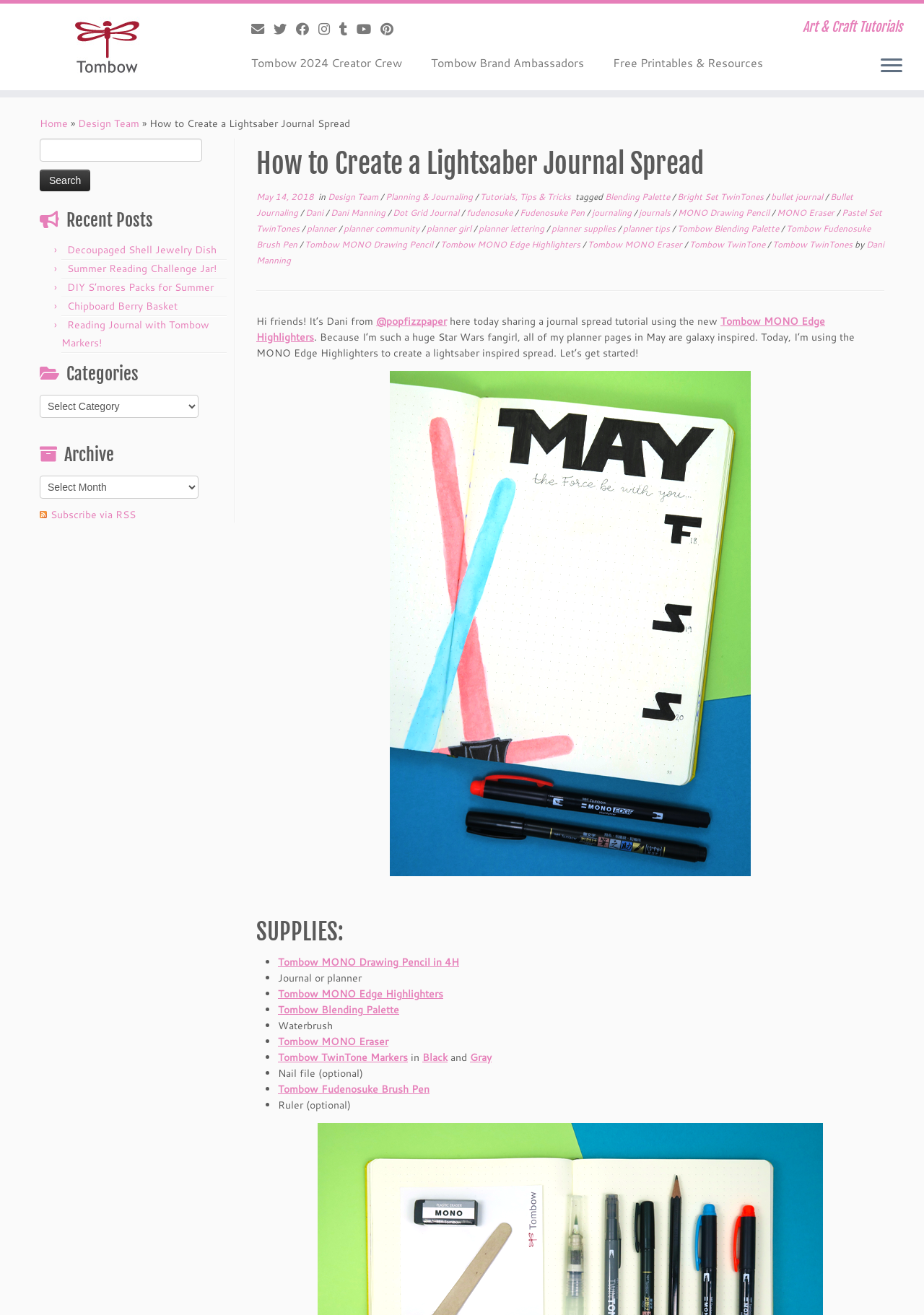What is the topic of the journal spread tutorial?
Deliver a detailed and extensive answer to the question.

The webpage is about a journal spread tutorial, and the topic of the tutorial is creating a lightsaber journal spread, which is evident from the title 'How to Create a Lightsaber Journal Spread' and the context of the webpage.